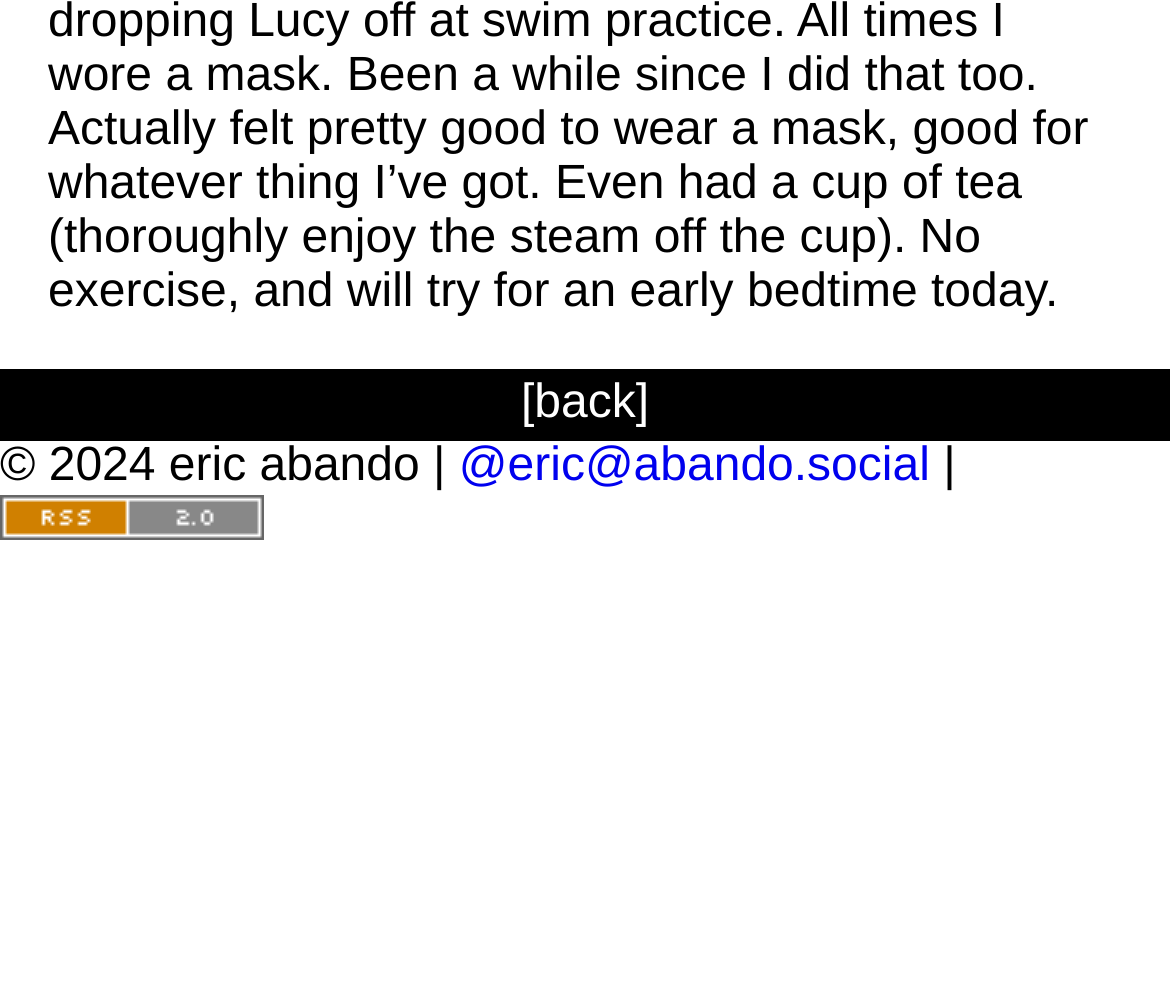Show the bounding box coordinates for the HTML element described as: "@eric@abando.social".

[0.392, 0.444, 0.795, 0.495]